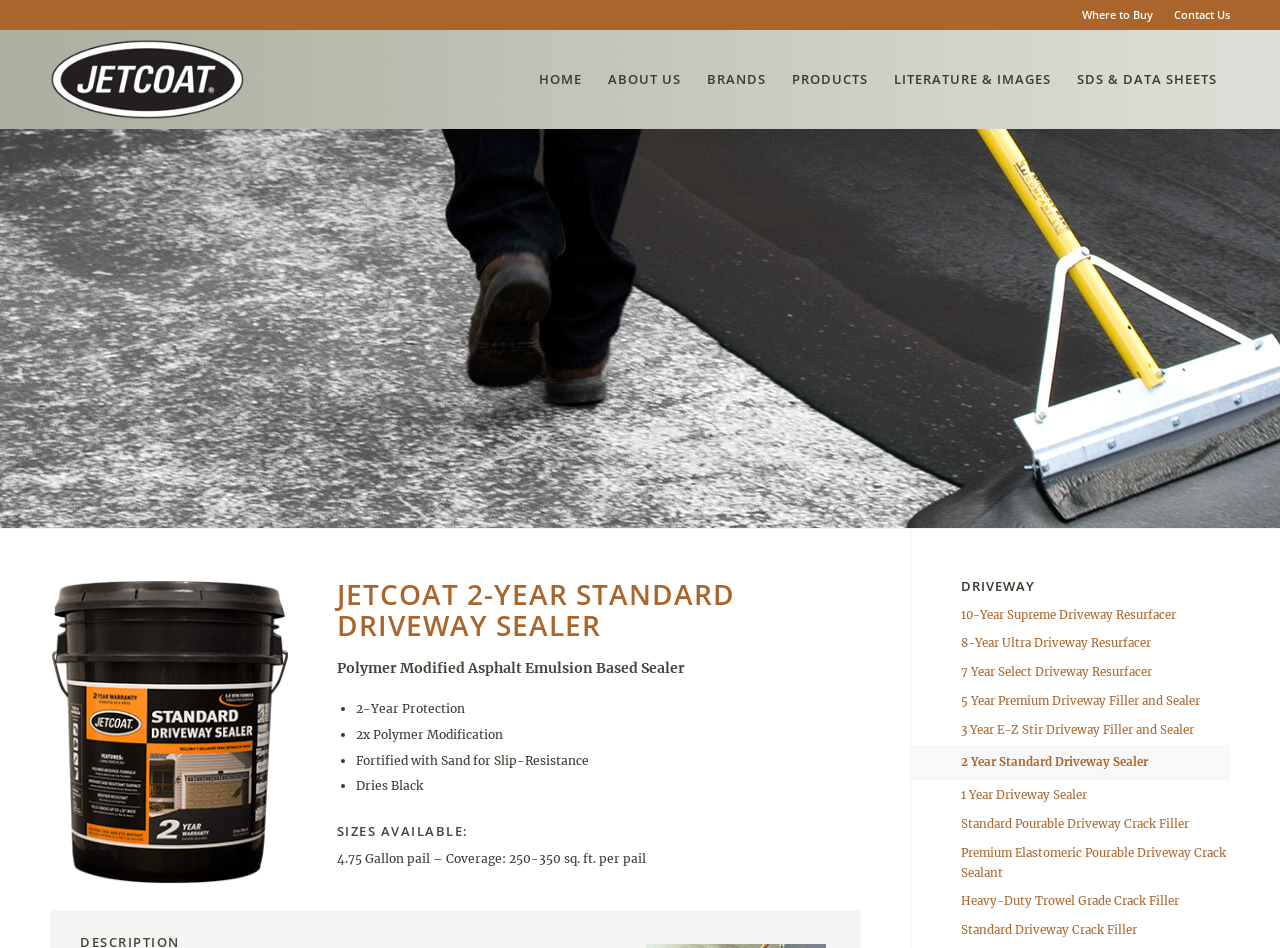Identify the bounding box for the described UI element: "Where to Buy".

[0.845, 0.0, 0.901, 0.031]